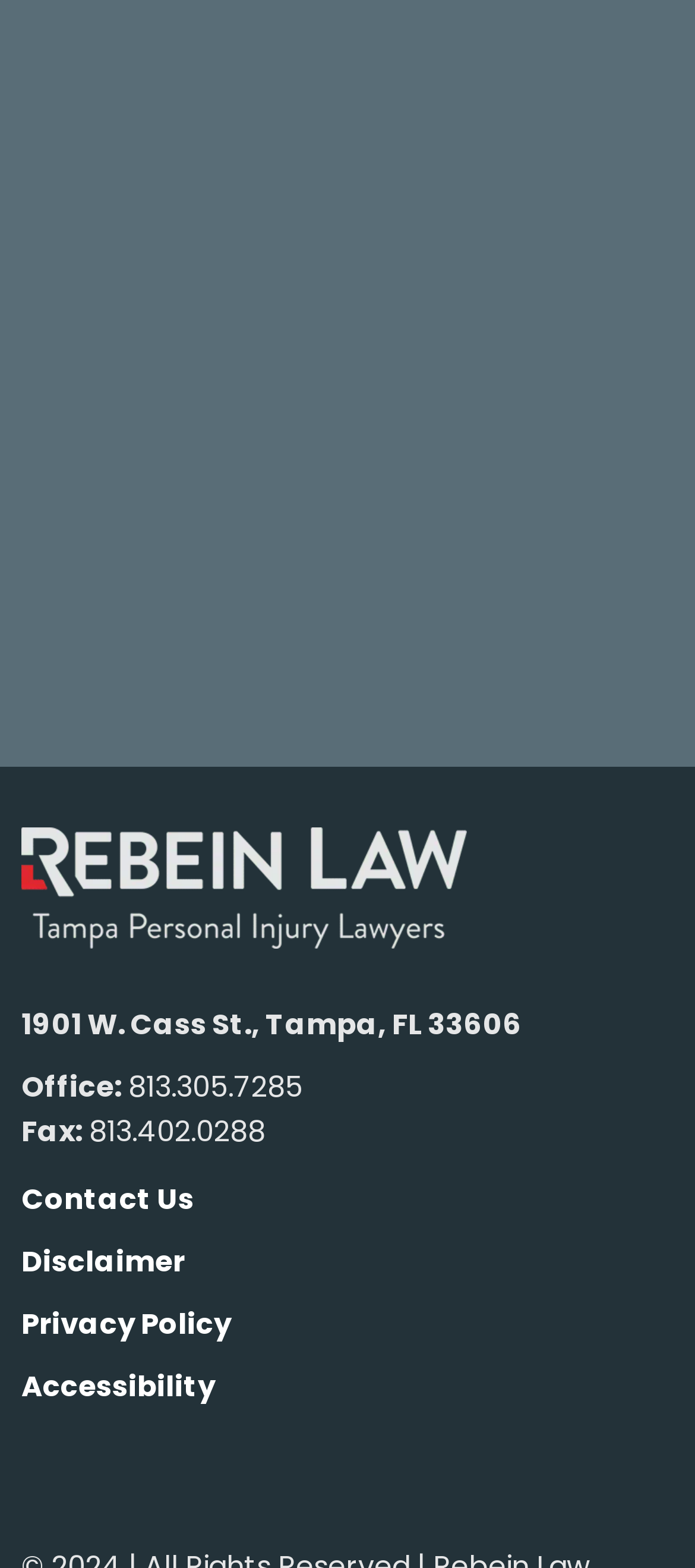Based on the visual content of the image, answer the question thoroughly: What is the phone number for the office?

I found the phone number by looking at the link elements on the webpage, specifically the one that says '813.305.7285' which is located next to the 'Office:' static text.